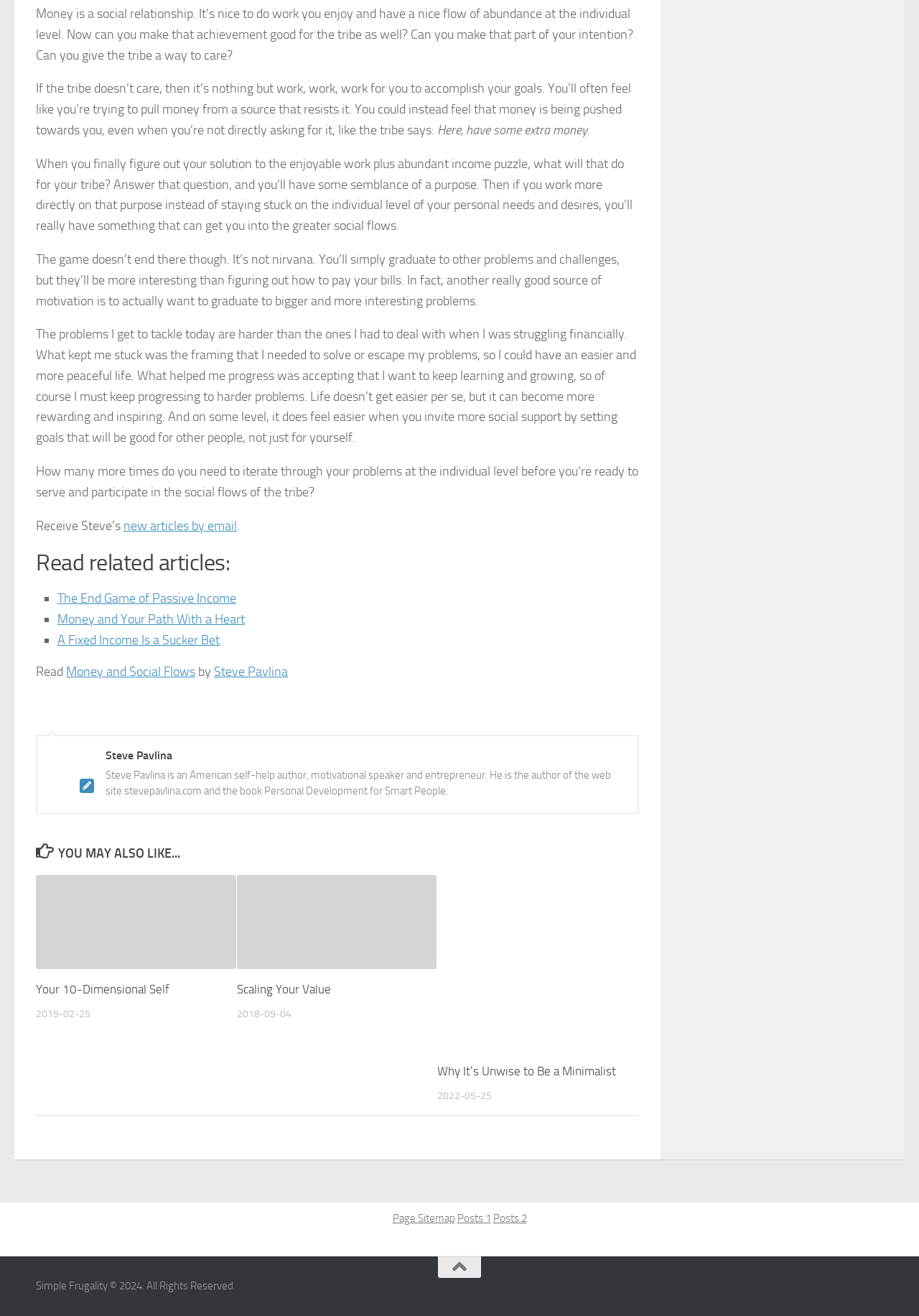Determine the bounding box for the UI element as described: "Your 10-Dimensional Self". The coordinates should be represented as four float numbers between 0 and 1, formatted as [left, top, right, bottom].

[0.039, 0.746, 0.184, 0.757]